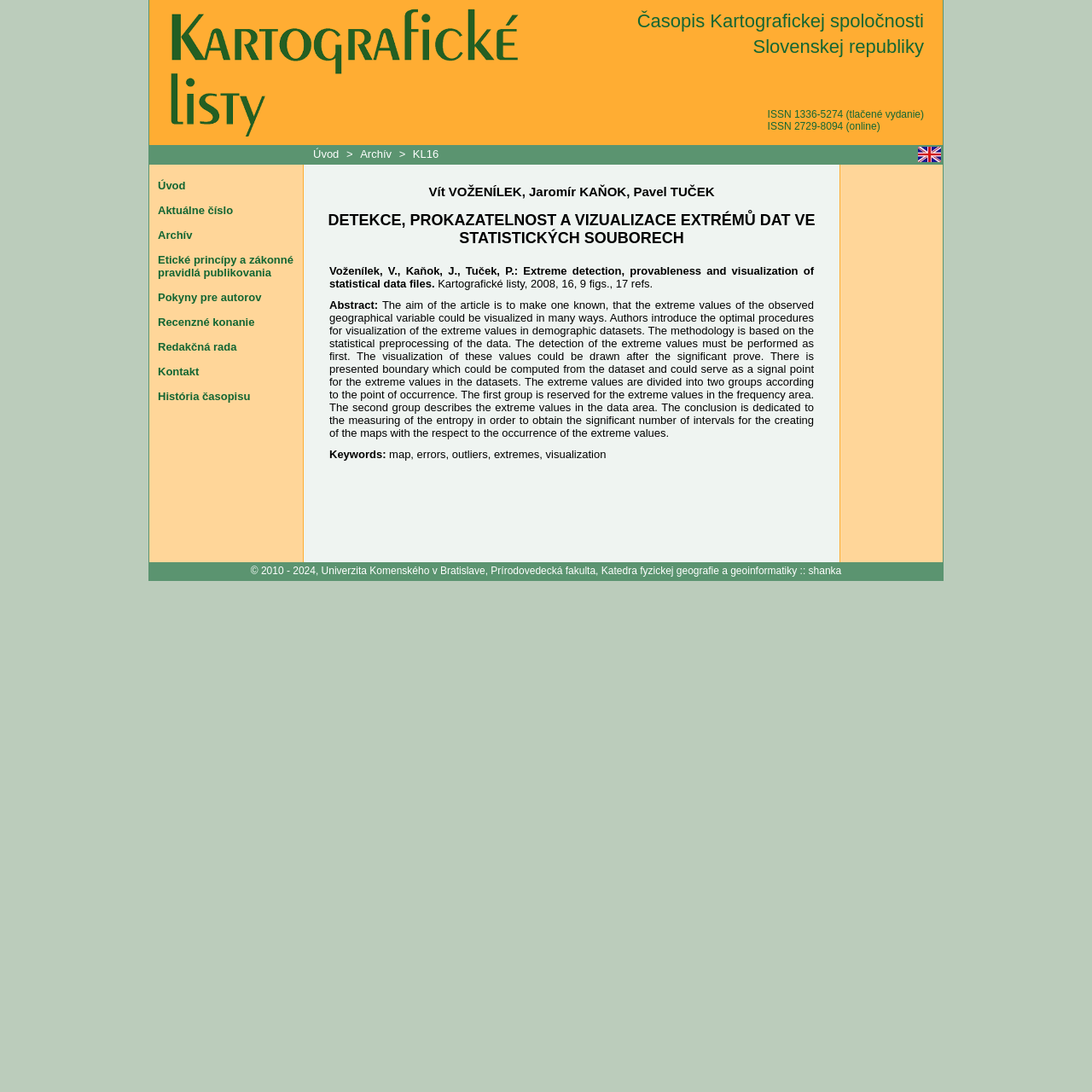What is the title of the article?
Examine the screenshot and reply with a single word or phrase.

DETEKCE, PROKAZATELNOST A VIZUALIZACE EXTRÉMŮ DAT VE STATISTICKÝCH SOUBORECH